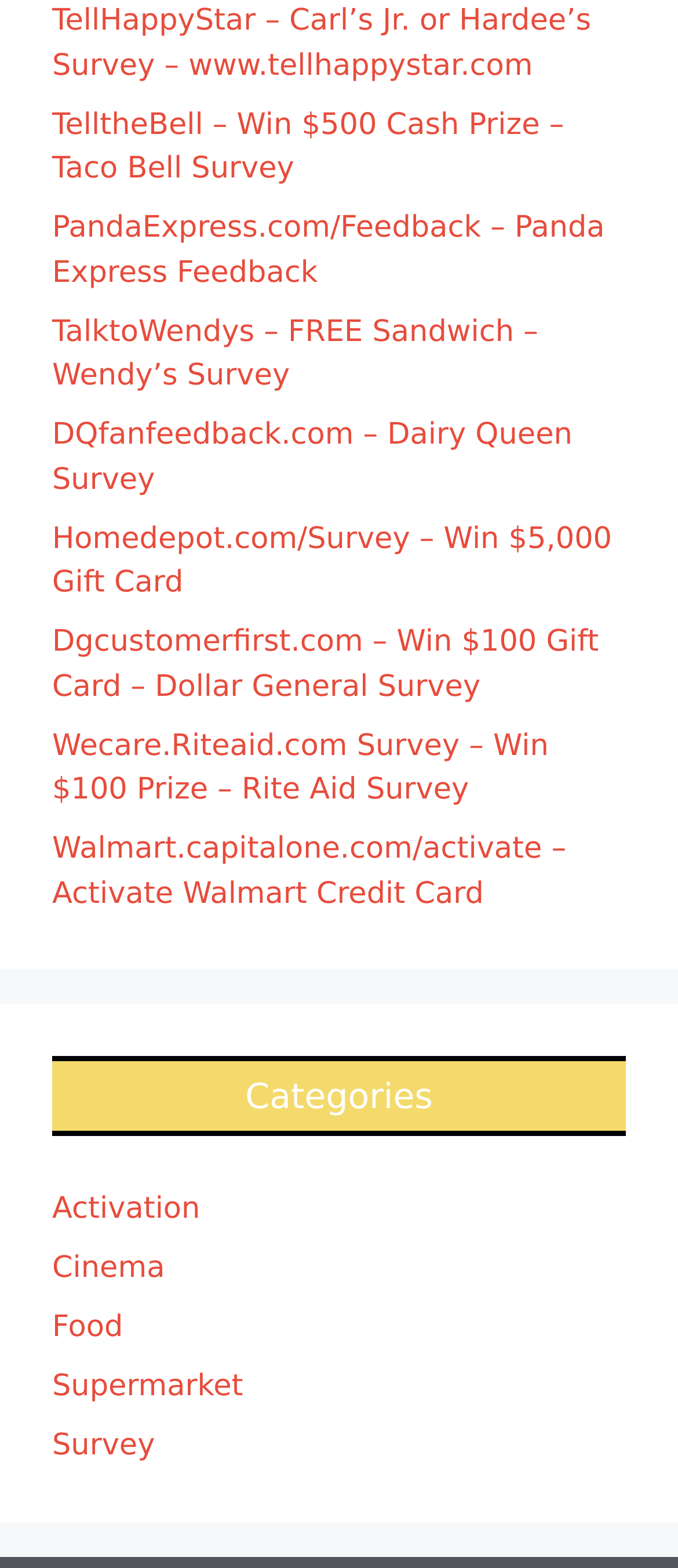Determine the bounding box coordinates for the area that needs to be clicked to fulfill this task: "Participate in the Dollar General survey". The coordinates must be given as four float numbers between 0 and 1, i.e., [left, top, right, bottom].

[0.077, 0.398, 0.883, 0.449]